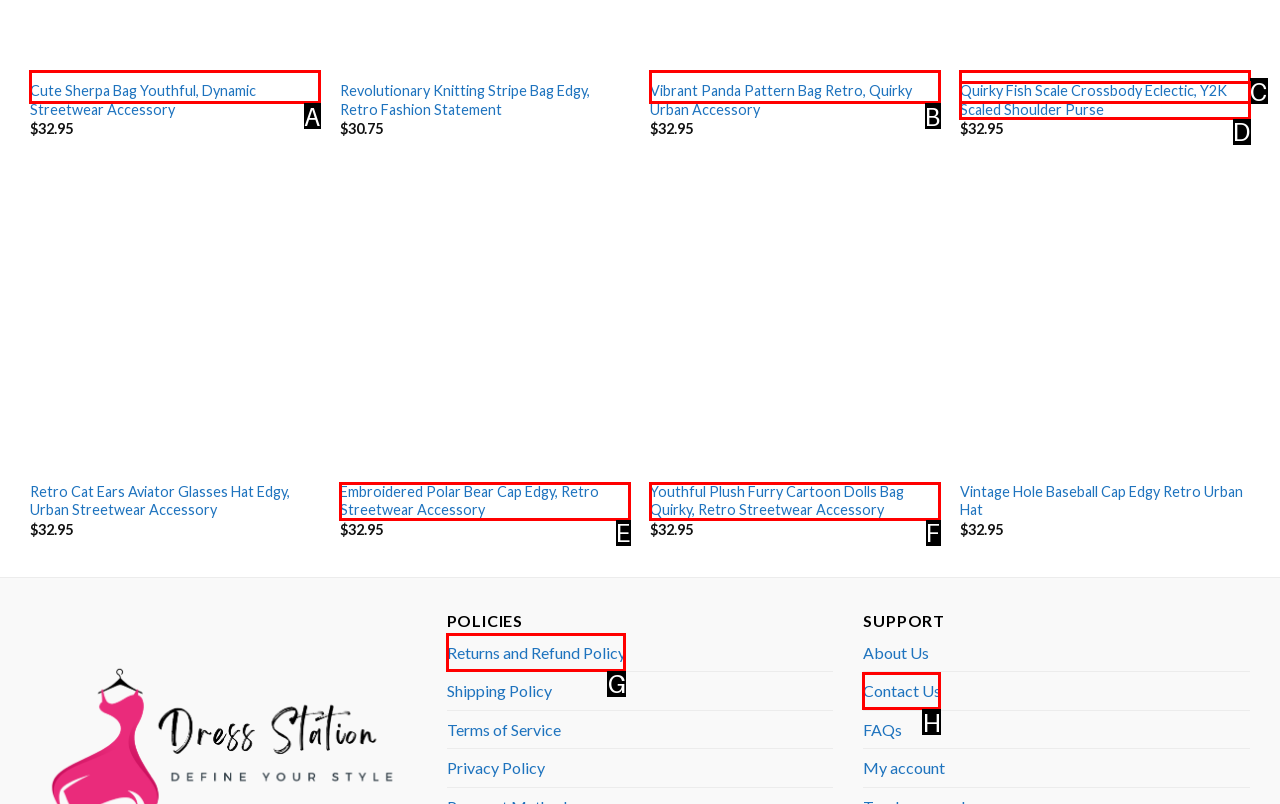Indicate the HTML element that should be clicked to perform the task: add a comment Reply with the letter corresponding to the chosen option.

None